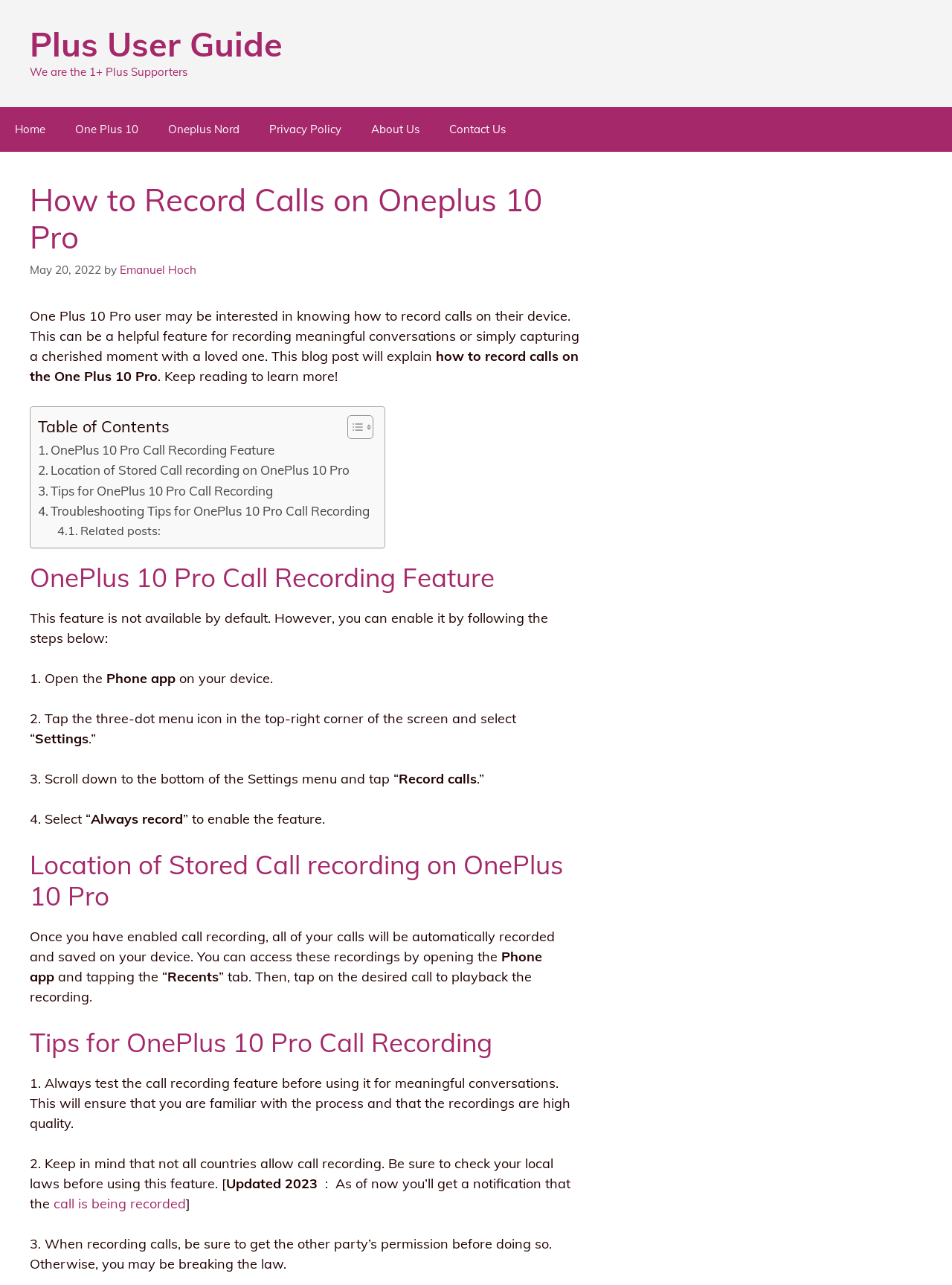Determine the bounding box coordinates for the element that should be clicked to follow this instruction: "View the 'Elopement Tips' image". The coordinates should be given as four float numbers between 0 and 1, in the format [left, top, right, bottom].

None